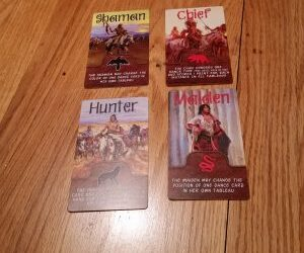Offer a detailed narrative of the image.

The image features four cards from the card game "Mahola," created by veteran game designer Scott Hansen. Each card is adorned with vibrant artwork depicting different roles within the game: "Shaman," "Chief," "Hunter," and "Maiden." 

1. **Shaman** - This card likely represents a character with spiritual or mystical abilities, indicated by its central position among the others.
2. **Chief** - Situated beside the Shaman, the Chief symbolizes leadership and authority within the game’s thematic context.
3. **Hunter** - Displaying imagery related to the hunt, this card portrays a character who plays a vital role in sourcing resources or fulfilling objectives in gameplay.
4. **Maiden** - This card suggests themes of grace and influence, hinting at its unique abilities that can affect gameplay dynamics.

The cards are presented on a wooden table surface, emphasizing their tactile nature as tools for interactive play. This imagery captures the essence of "Mahola," a game inspired by Native American culture and designed for 3-4 players, showcasing the blend of strategy and cultural storytelling typical of SP Hansen Games.